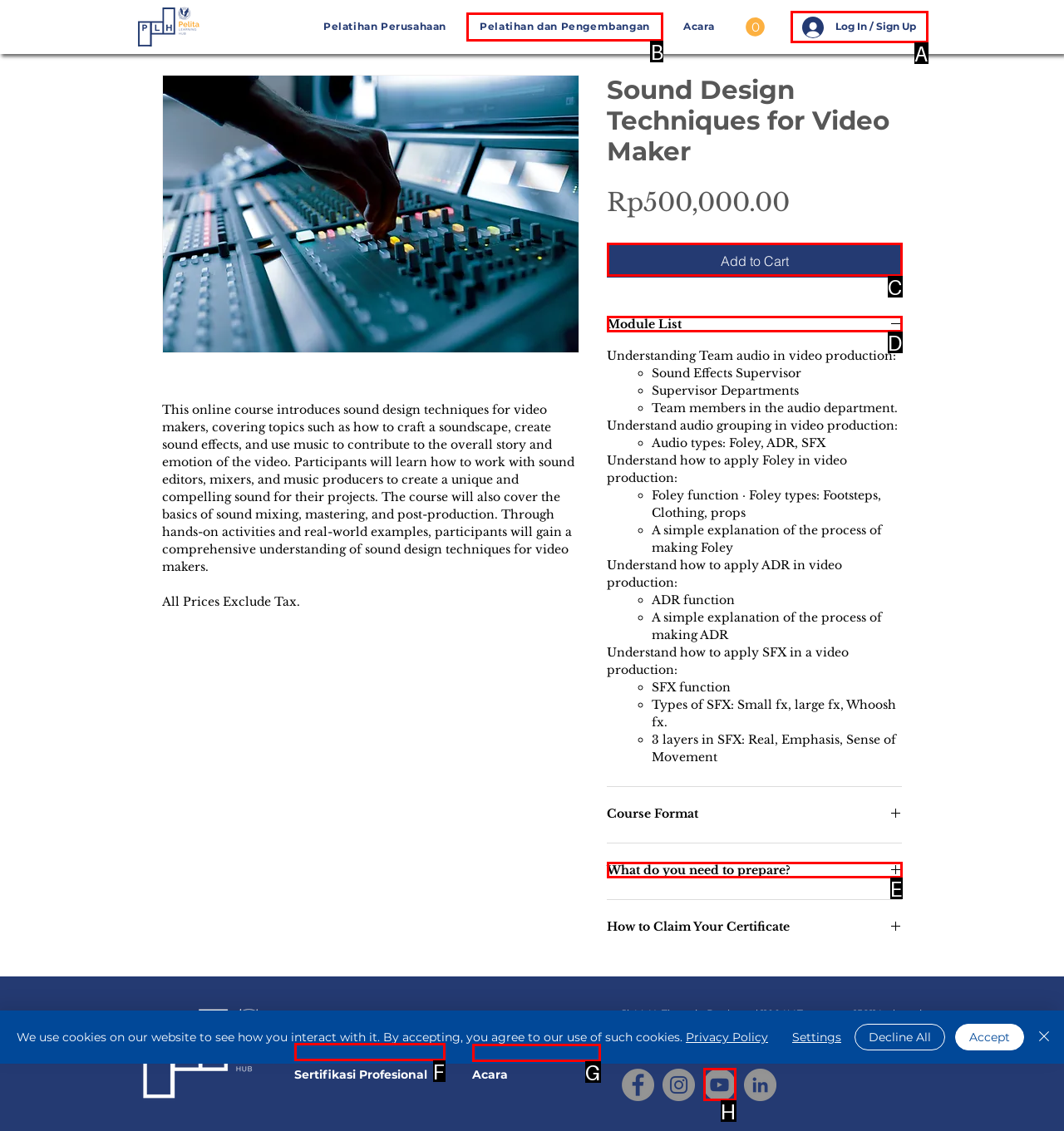Tell me which letter corresponds to the UI element that will allow you to Click the 'Log In / Sign Up' button. Answer with the letter directly.

A